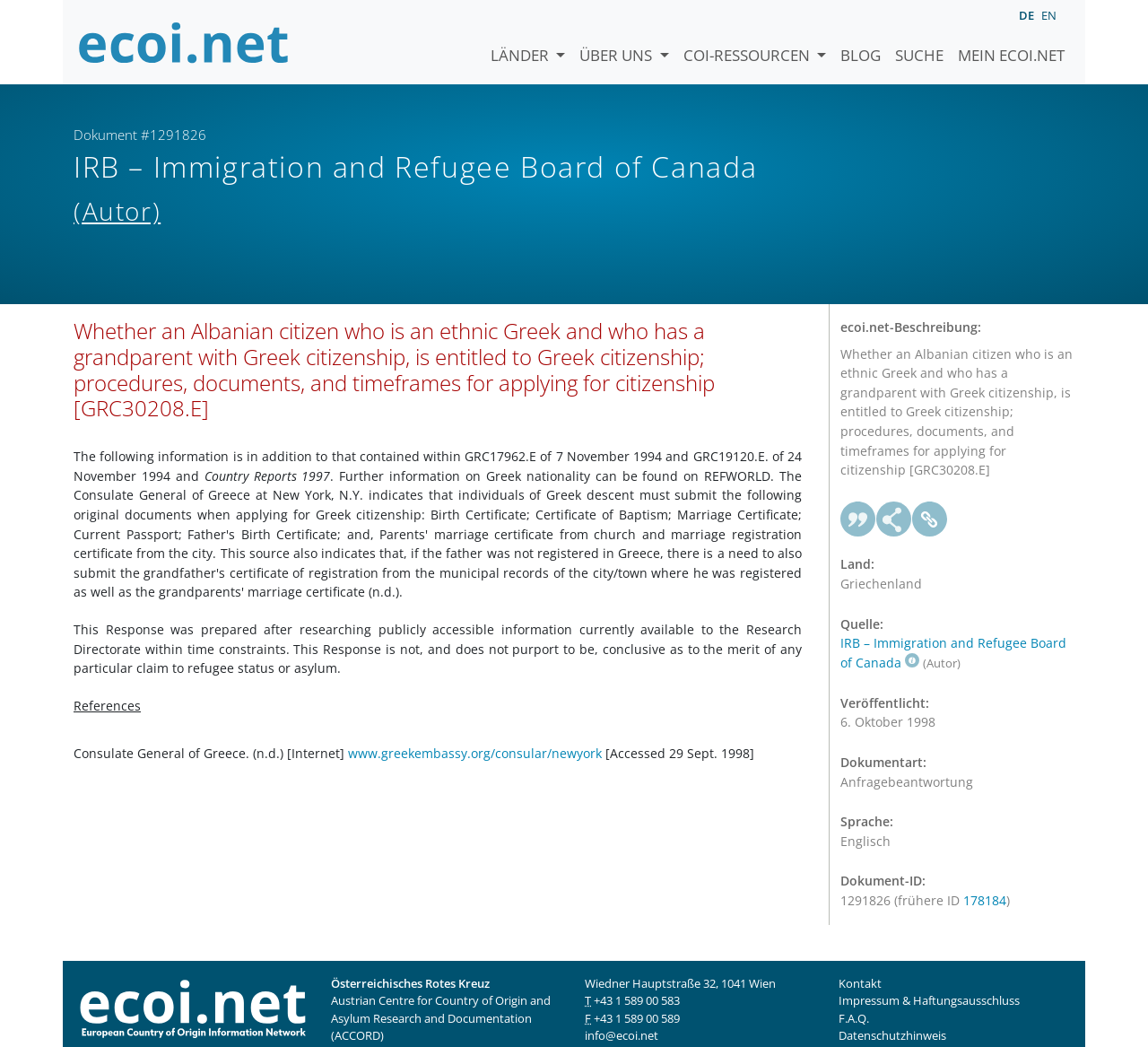Describe all visible elements and their arrangement on the webpage.

This webpage appears to be a document from the Immigration and Refugee Board of Canada, specifically a response to a query about Greek citizenship for an Albanian citizen with a Greek grandparent. 

At the top of the page, there is a header section with links to various parts of the website, including "LÄNDER", "ÜBER UNS", "COI-RESSOURCEN", "BLOG", "SUCHE", and "MEIN ECOI.NET". There is also a language selection dropdown with options for "Deutsch" and "EN". 

Below the header, the title of the document is displayed, along with the author and a description of the document. The main content of the document is divided into sections, with headings and paragraphs of text. The text discusses the eligibility of an Albanian citizen with a Greek grandparent for Greek citizenship, including procedures, documents, and timeframes for applying.

On the right side of the page, there is a section with references, including a link to the Consulate General of Greece's website. 

At the bottom of the page, there is a description list with metadata about the document, including the country, source, publication date, and language. There are also links to related documents and a permalink to the current document.

Finally, at the very bottom of the page, there is a footer section with links to various resources, including the Austrian Red Cross and the Austrian Centre for Country of Origin and Asylum Research and Documentation (ACCORD). There is also contact information, including a phone number, fax number, and email address.